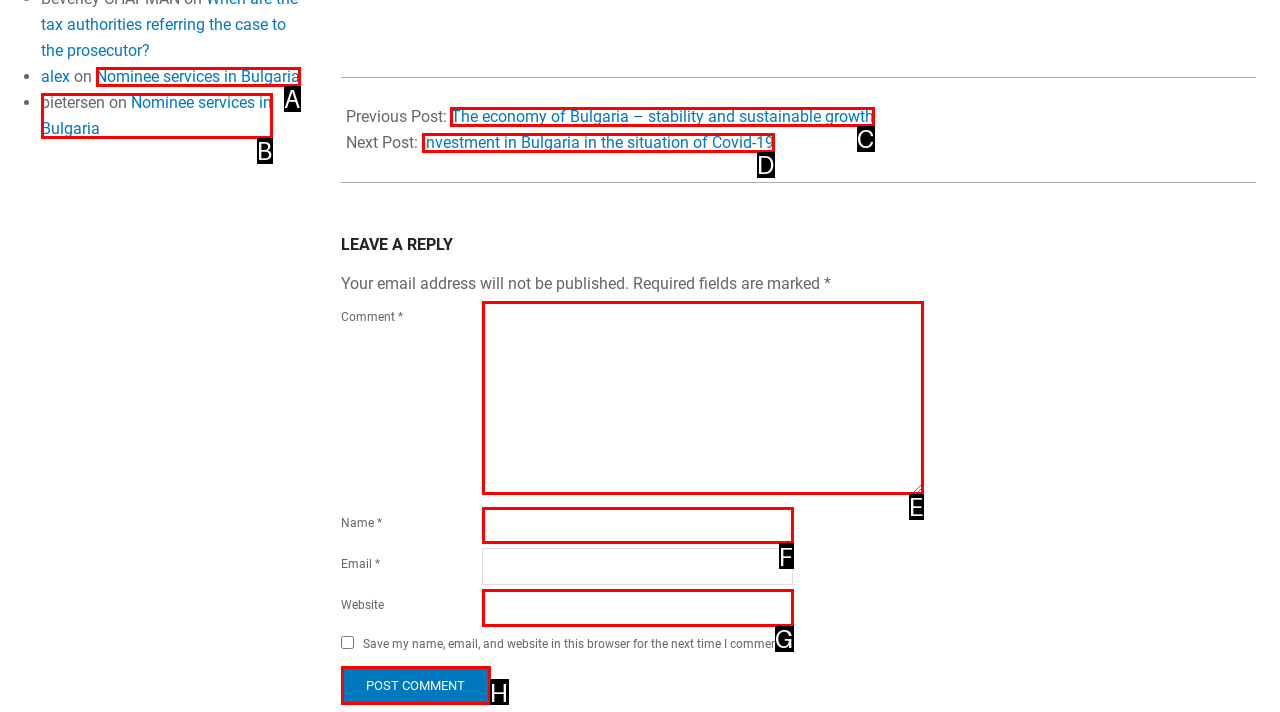Out of the given choices, which letter corresponds to the UI element required to Click on the 'The economy of Bulgaria – stability and sustainable growth' link? Answer with the letter.

C